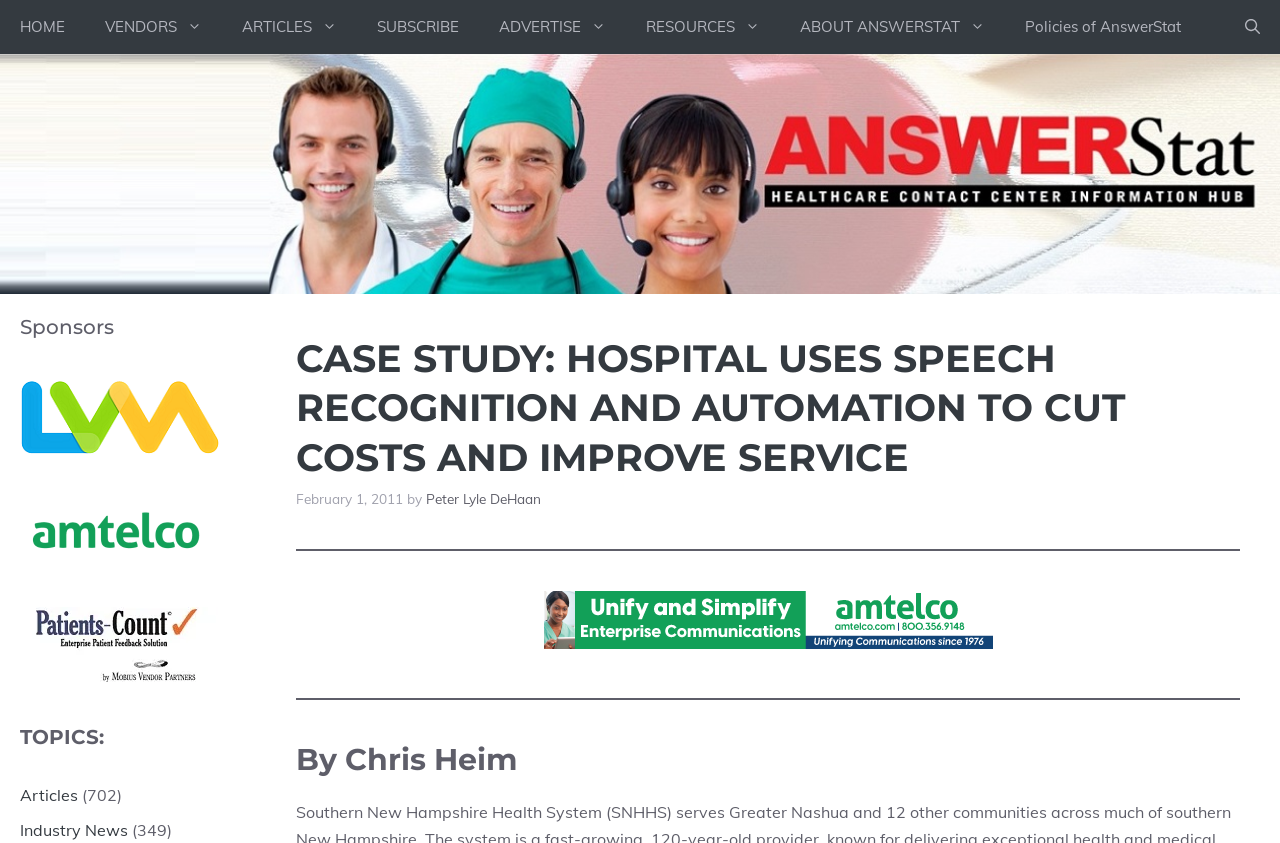Detail the features and information presented on the webpage.

The webpage is about a case study on a hospital using speech recognition and automation to cut costs and improve service. At the top, there is a primary navigation menu with 9 links: HOME, VENDORS, ARTICLES, SUBSCRIBE, ADVERTISE, RESOURCES, ABOUT ANSWERSTAT, and Policies of AnswerStat. To the right of the navigation menu, there is a search button.

Below the navigation menu, there is a banner section that takes up most of the width of the page. Within this section, there is a heading that reads "CASE STUDY: HOSPITAL USES SPEECH RECOGNITION AND AUTOMATION TO CUT COSTS AND IMPROVE SERVICE". Below the heading, there is a time stamp that reads "February 1, 2011" and an author credit that reads "by Peter Lyle DeHaan".

To the right of the author credit, there is a link to Amtelco, accompanied by an image of the Amtelco logo. Below this, there is a horizontal separator, followed by a heading that reads "By Chris Heim".

On the left side of the page, there are four complementary sections, each containing a figure or a heading. The first section has a heading that reads "Sponsors". The second section contains an image of the LVM Systems logo, which is also a link. The third and fourth sections contain figures, but no text or images are provided.

At the bottom of the left side, there is a section with a heading that reads "TOPICS:". Below this, there are two links: "Articles" and "Industry News", each accompanied by a number in parentheses.